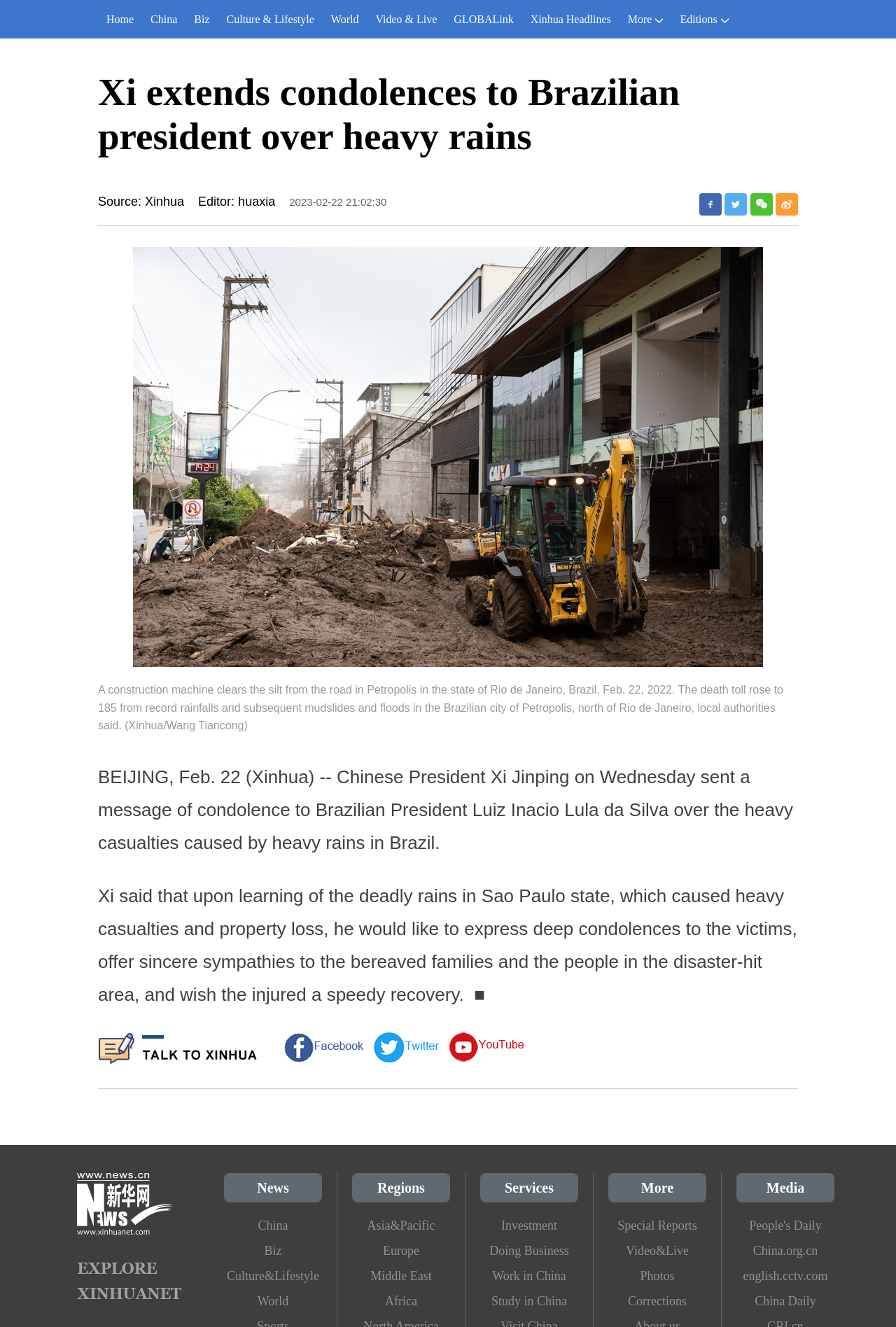Locate the bounding box coordinates of the item that should be clicked to fulfill the instruction: "Click Home".

[0.109, 0.0, 0.159, 0.029]